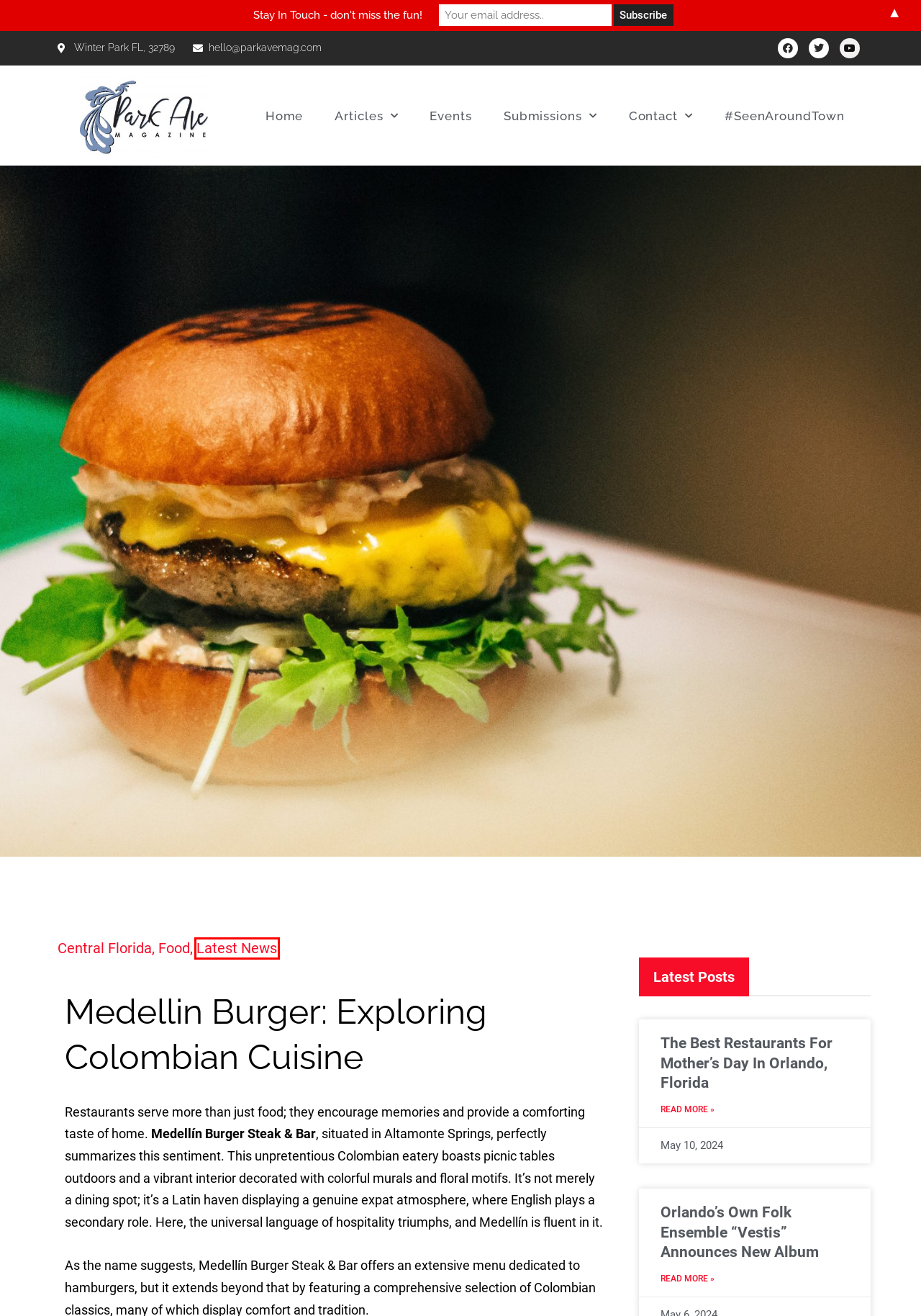Please examine the screenshot provided, which contains a red bounding box around a UI element. Select the webpage description that most accurately describes the new page displayed after clicking the highlighted element. Here are the candidates:
A. Seen Around Town - Winter Park - Park Ave Magazine | Winter Park Florida
B. Events from May 4 – April 19 – Park Ave Magazine | Winter Park Florida
C. The Best Restaurants For Mother's Day In Orlando, Florida - Park Ave Magazine | Winter Park Florida
D. Orlando’s Own Folk Ensemble “Vestis” Announces New Album
E. Medellin Burger Steak & Bar
F. Submit an Article - Park Ave Magazine | Winter Park Florida
G. Park Ave Magazine | Winter Park Florida - The Casual Side of Winter Park
H. Latest News Archives - Park Ave Magazine | Winter Park Florida

H